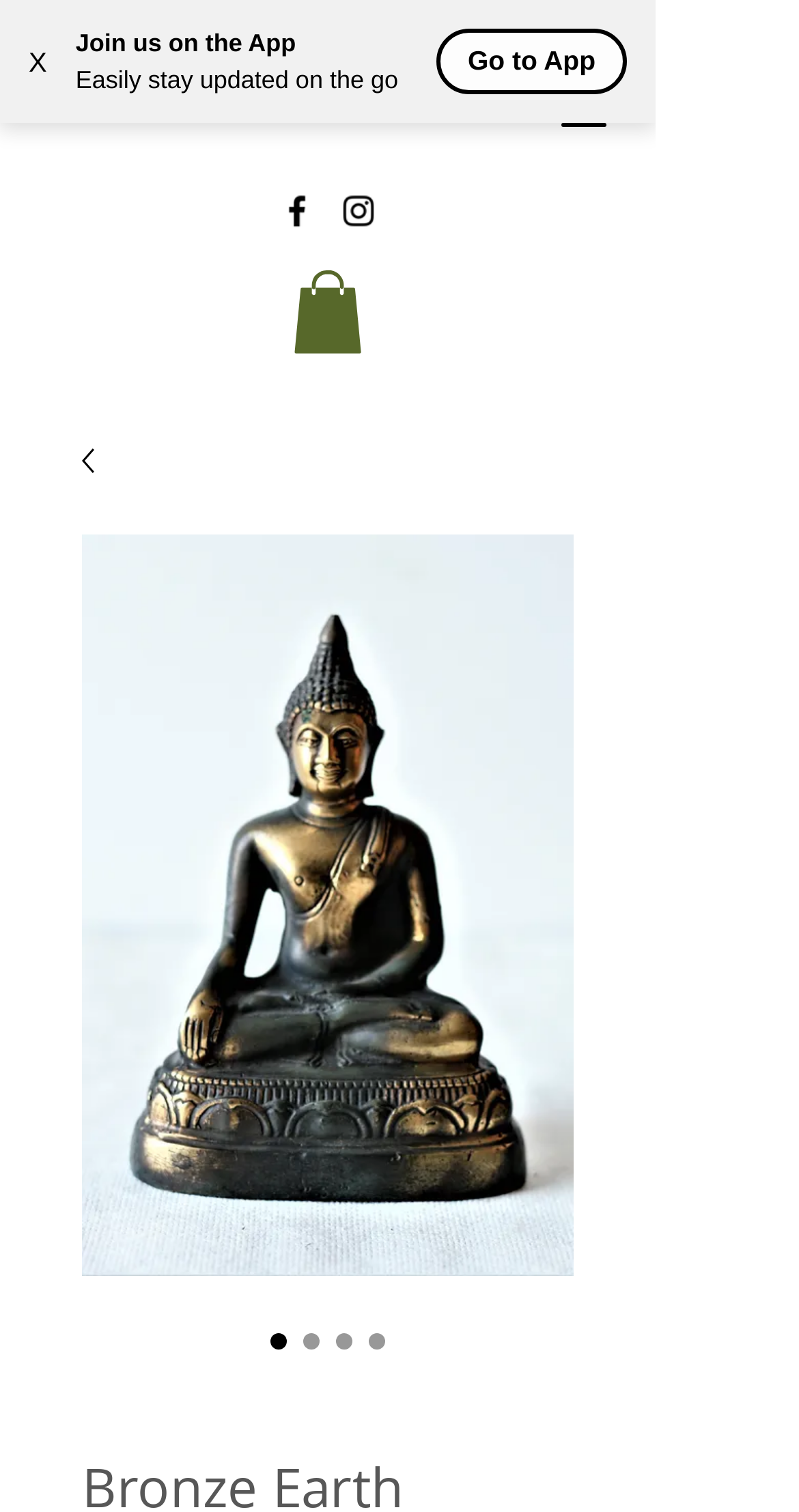Bounding box coordinates should be provided in the format (top-left x, top-left y, bottom-right x, bottom-right y) with all values between 0 and 1. Identify the bounding box for this UI element: parent_node: +35799938121 aria-label="Open navigation menu"

[0.679, 0.043, 0.782, 0.098]